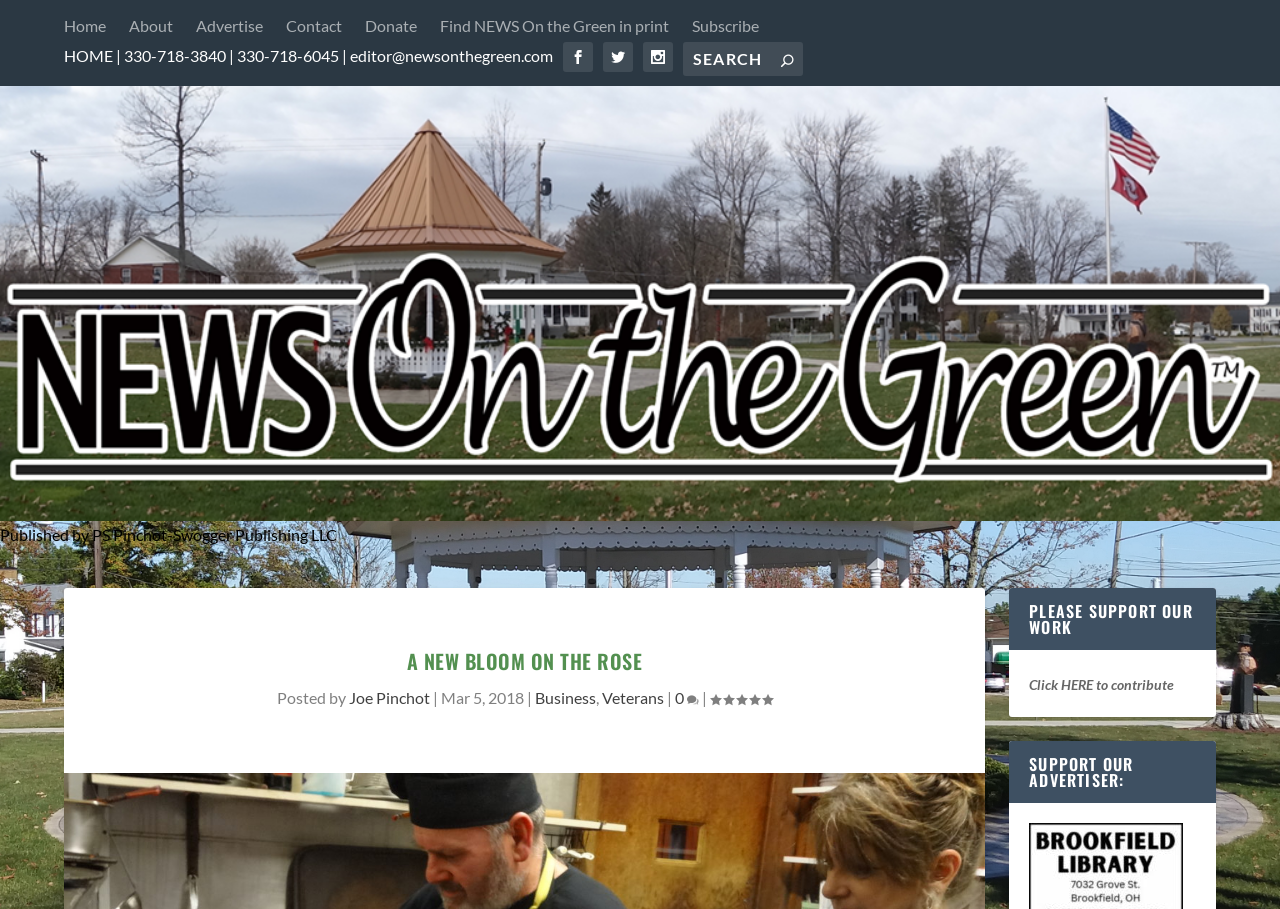Please identify the bounding box coordinates of the clickable area that will allow you to execute the instruction: "Click on Home".

[0.05, 0.0, 0.083, 0.057]